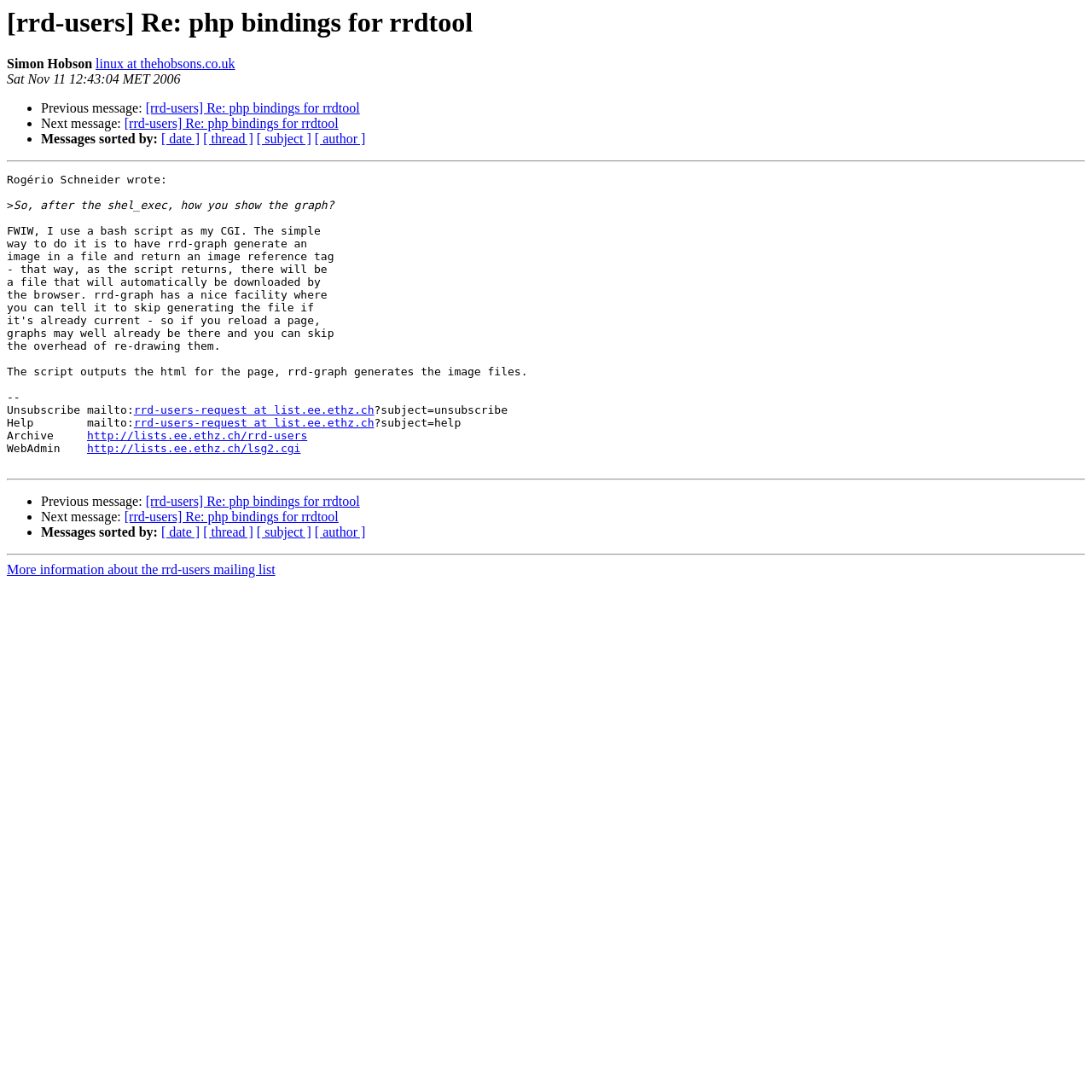Offer a detailed account of what is visible on the webpage.

This webpage appears to be an archived email thread from the "rrd-users" mailing list. At the top, there is a heading that reads "[rrd-users] Re: php bindings for rrdtool" and is centered near the top of the page. Below this heading, there is a line of text that displays the sender's name, "Simon Hobson", and their email address, "linux at thehobsons.co.uk". 

To the right of the sender's information, there is a timestamp that reads "Sat Nov 11 12:43:04 MET 2006". Below this, there are three bullet points with links to previous and next messages in the thread, as well as an option to sort messages by date, thread, subject, or author.

The main content of the email thread is divided into two sections, separated by horizontal lines. The first section contains a message from "Rogério Schneider" that discusses how to show a graph after using the shel_exec function. The second section appears to be a footer with links to unsubscribe from the mailing list, get help, and access the list's archive.

At the bottom of the page, there are three more bullet points with links to previous and next messages in the thread, as well as an option to sort messages by date, thread, subject, or author. Finally, there is a link to more information about the "rrd-users" mailing list.